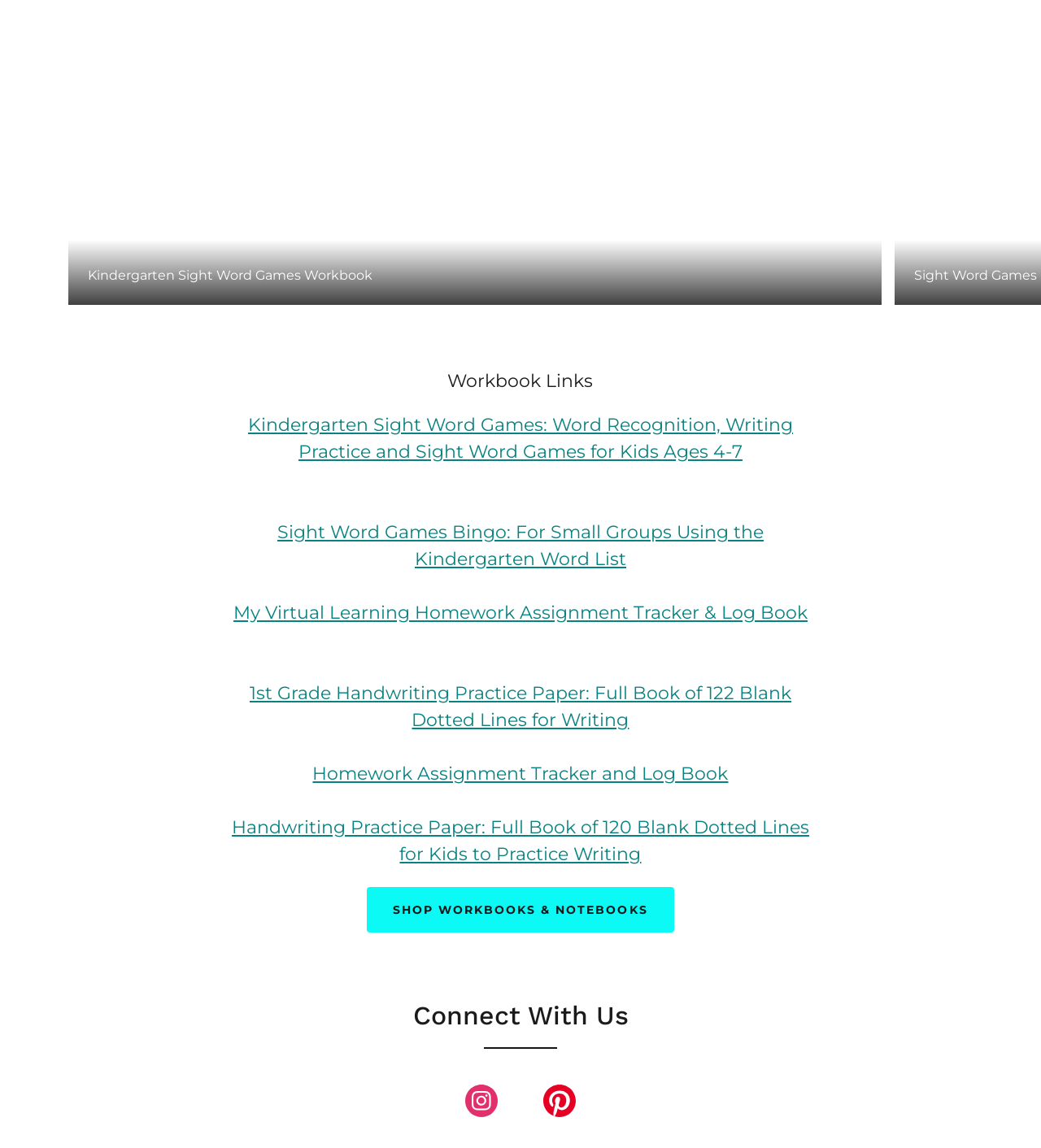Find the bounding box coordinates of the element to click in order to complete the given instruction: "Follow the Instagram social link."

[0.425, 0.942, 0.5, 0.981]